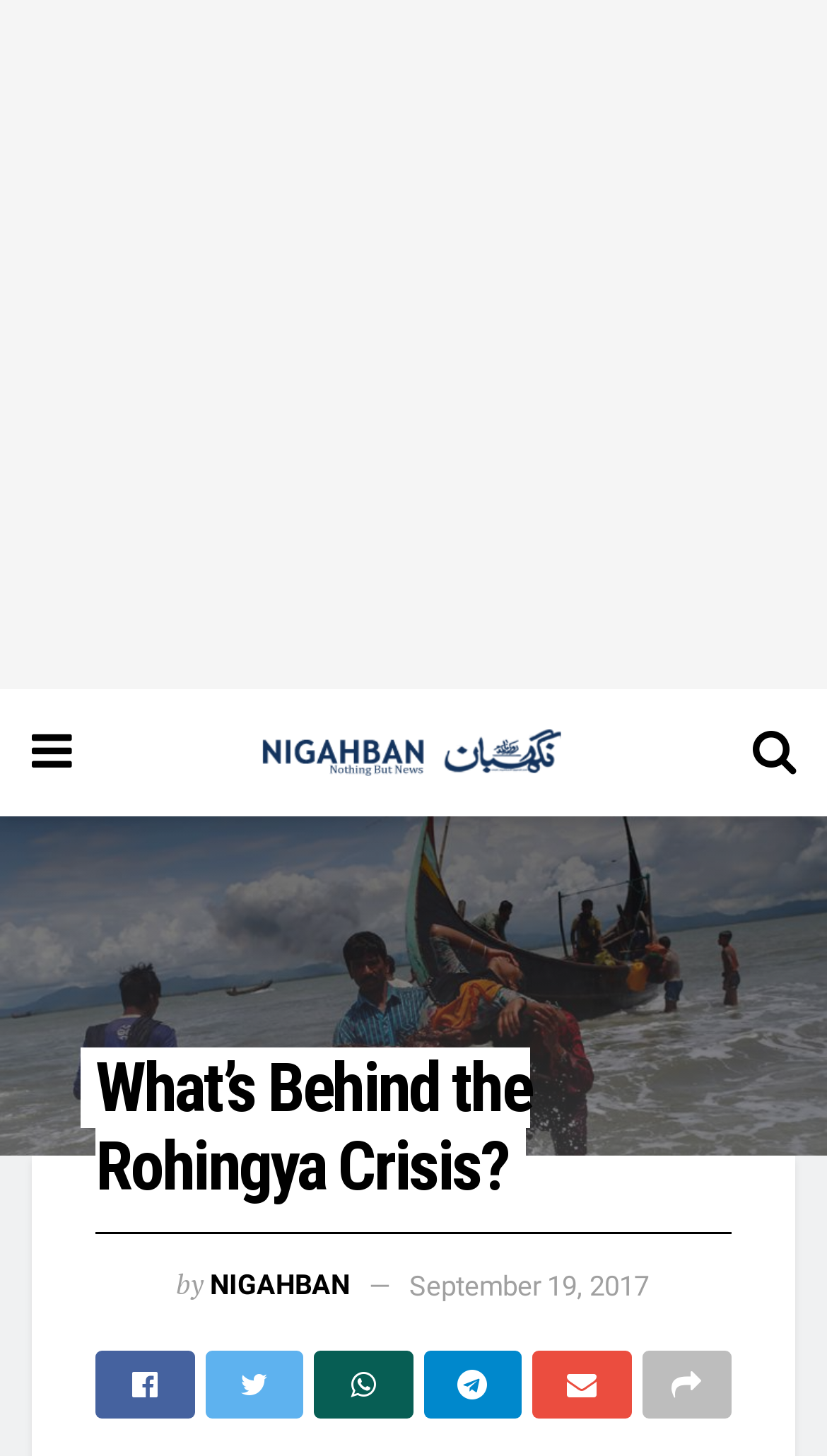Pinpoint the bounding box coordinates of the clickable element needed to complete the instruction: "Visit the Nigahban website". The coordinates should be provided as four float numbers between 0 and 1: [left, top, right, bottom].

[0.254, 0.872, 0.423, 0.894]